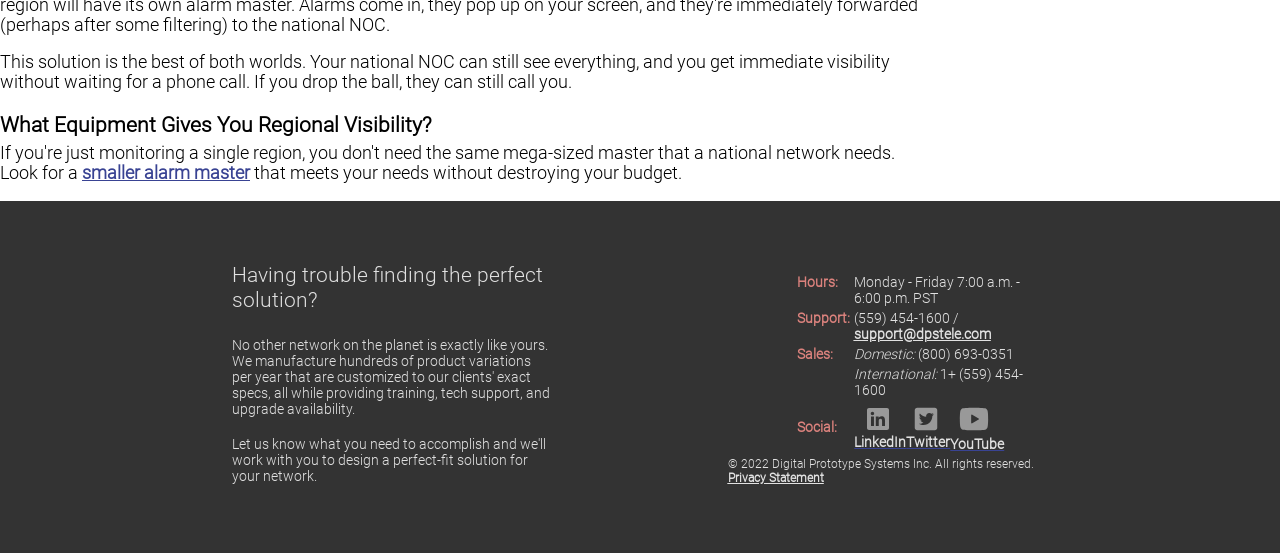What is the company's international sales phone number?
Provide an in-depth and detailed explanation in response to the question.

I found the international sales phone number in the table with the heading 'Sales:' which is located in the bottom section of the webpage.